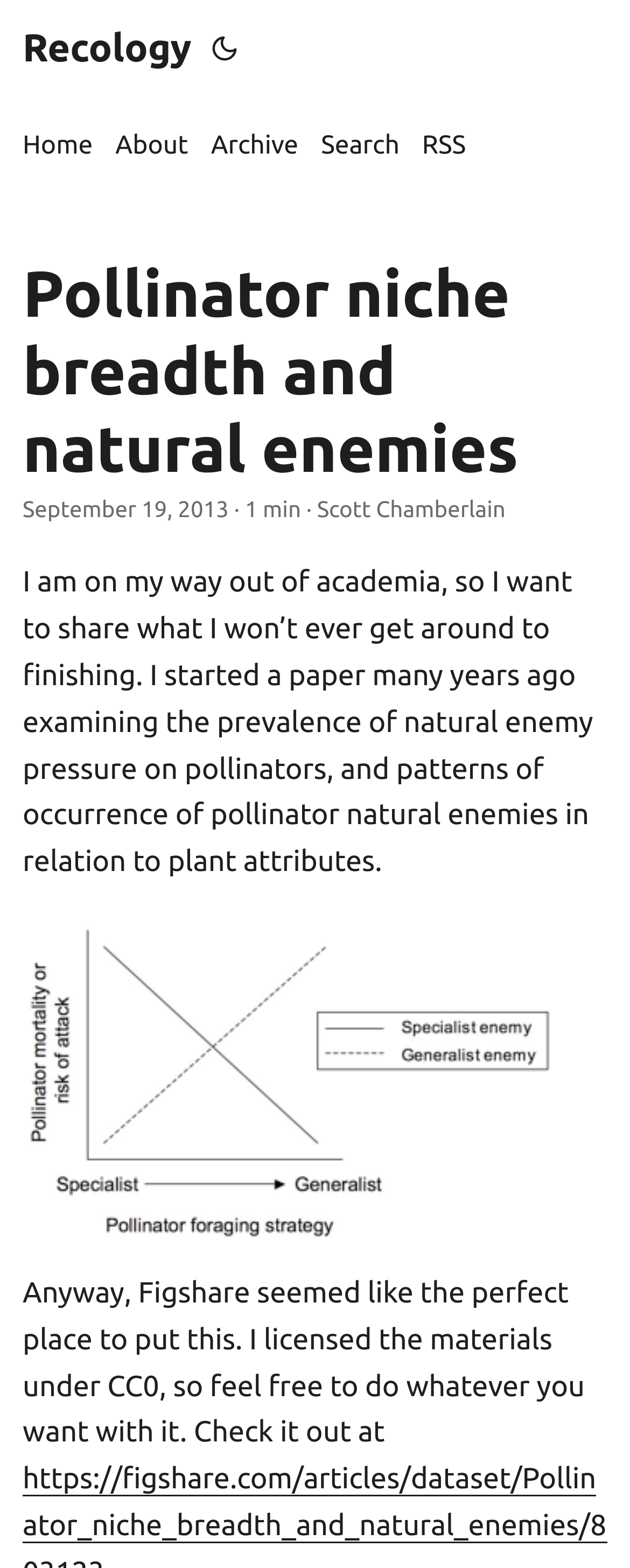Provide a short, one-word or phrase answer to the question below:
How long does it take to read the article?

1 min